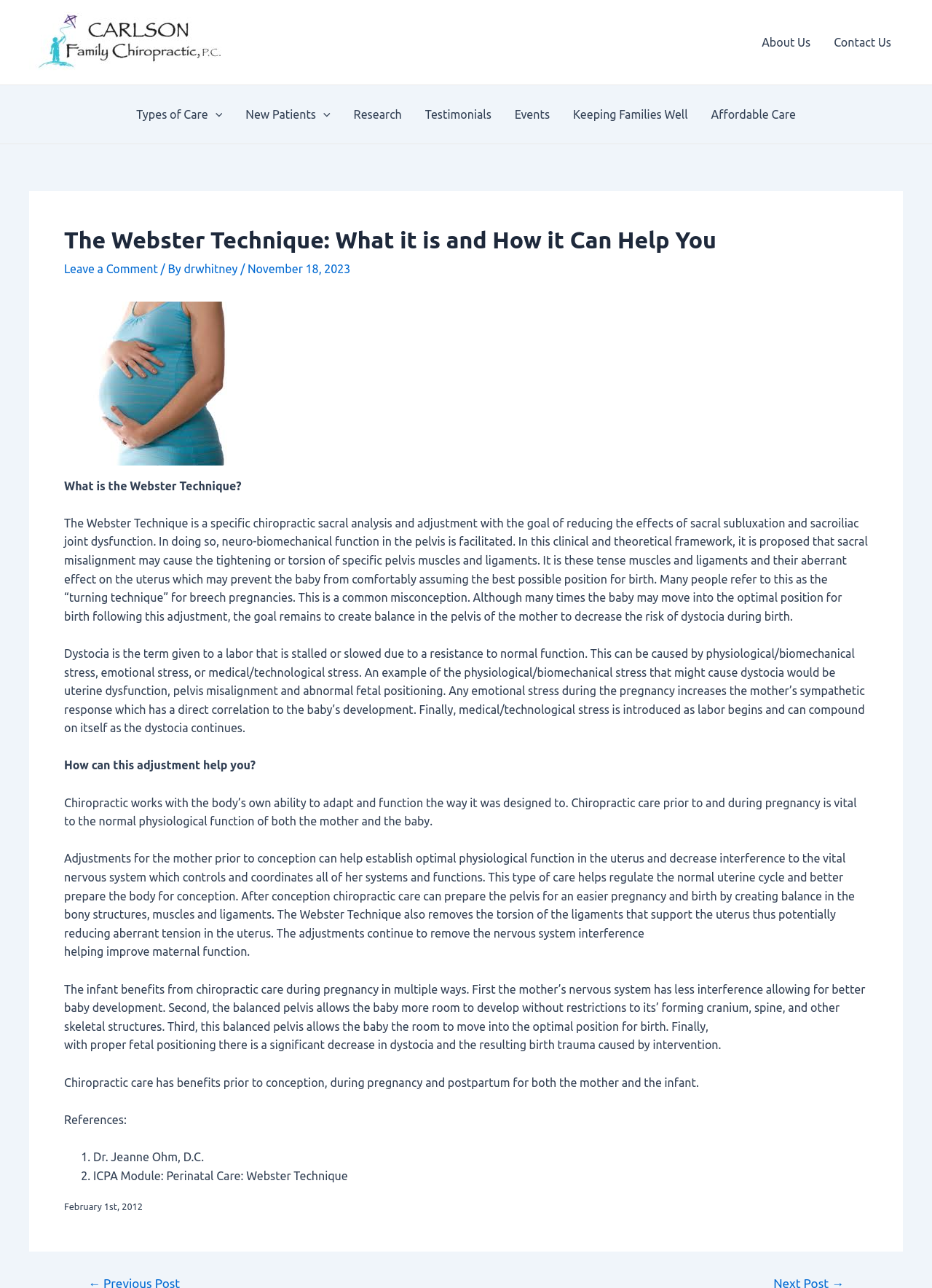Explain in detail what you observe on this webpage.

The webpage is about the Webster Technique, a specific chiropractic sacral analysis and adjustment, and its benefits. At the top left, there is a logo of Carlson Family Chiropractic, P.C. with a link to the homepage. On the top right, there is a navigation menu with links to "About Us", "Contact Us", and other pages.

Below the navigation menu, there is a main article section that takes up most of the page. The article title, "The Webster Technique: What it is and How it Can Help You", is prominently displayed at the top. Below the title, there is a figure or image, followed by a block of text that explains what the Webster Technique is and its goals.

The text is divided into several sections, each with a heading or subheading. The first section explains the technique and its benefits, including reducing the effects of sacral subluxation and sacroiliac joint dysfunction. The second section discusses dystocia, a term given to a labor that is stalled or slowed due to resistance to normal function.

The third section explains how the Webster Technique can help, including how chiropractic care prior to and during pregnancy can help establish optimal physiological function in the uterus and decrease interference to the vital nervous system. The text also discusses how the technique can benefit the infant during pregnancy and birth.

At the bottom of the article, there are references cited, including a list of sources with links. The page also has a comment section with a link to "Leave a Comment" and information about the author, "drwhitney", and the date of publication, "November 18, 2023".